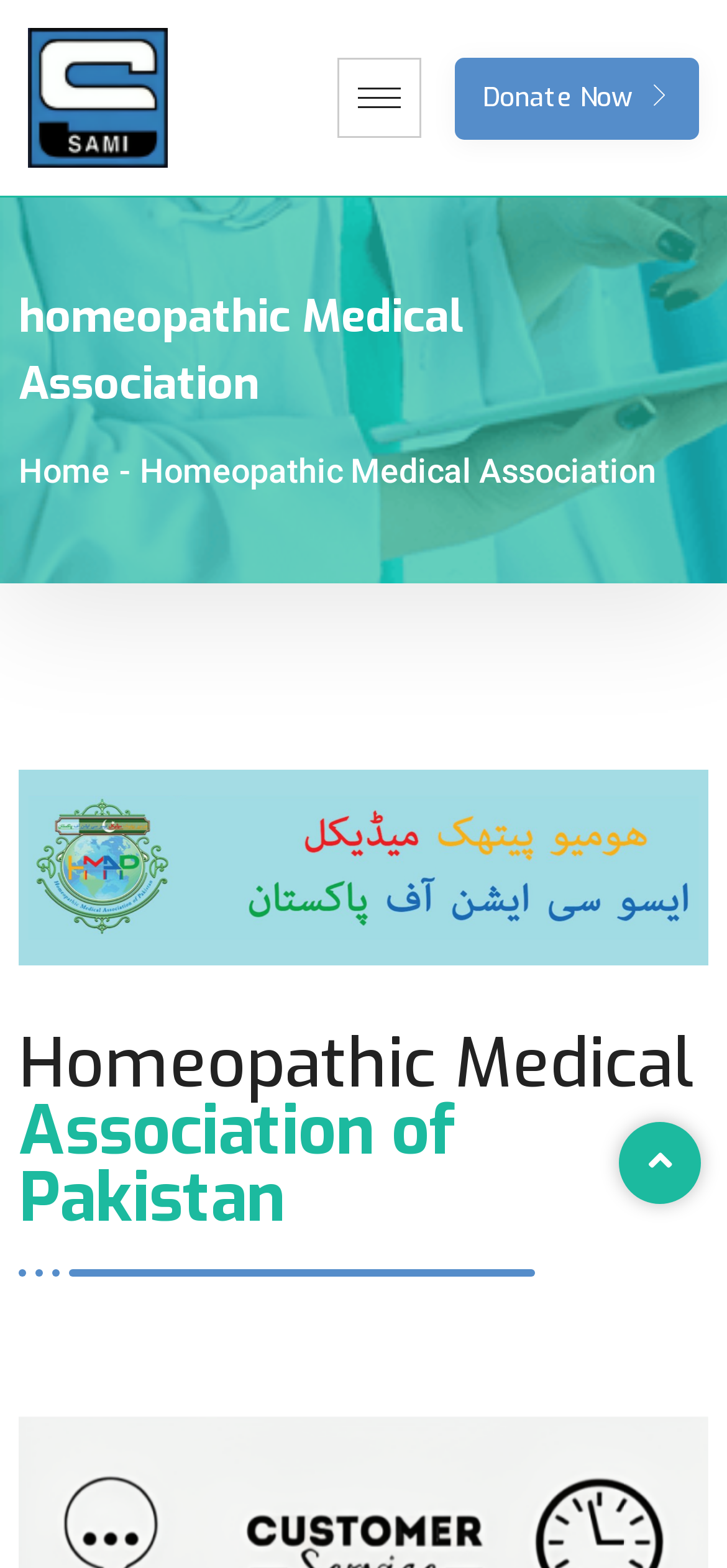Using the elements shown in the image, answer the question comprehensively: What is the call-to-action on the top right corner?

The call-to-action on the top right corner is a link with the text 'Donate Now' which is likely used to encourage visitors to make a donation to the organization.